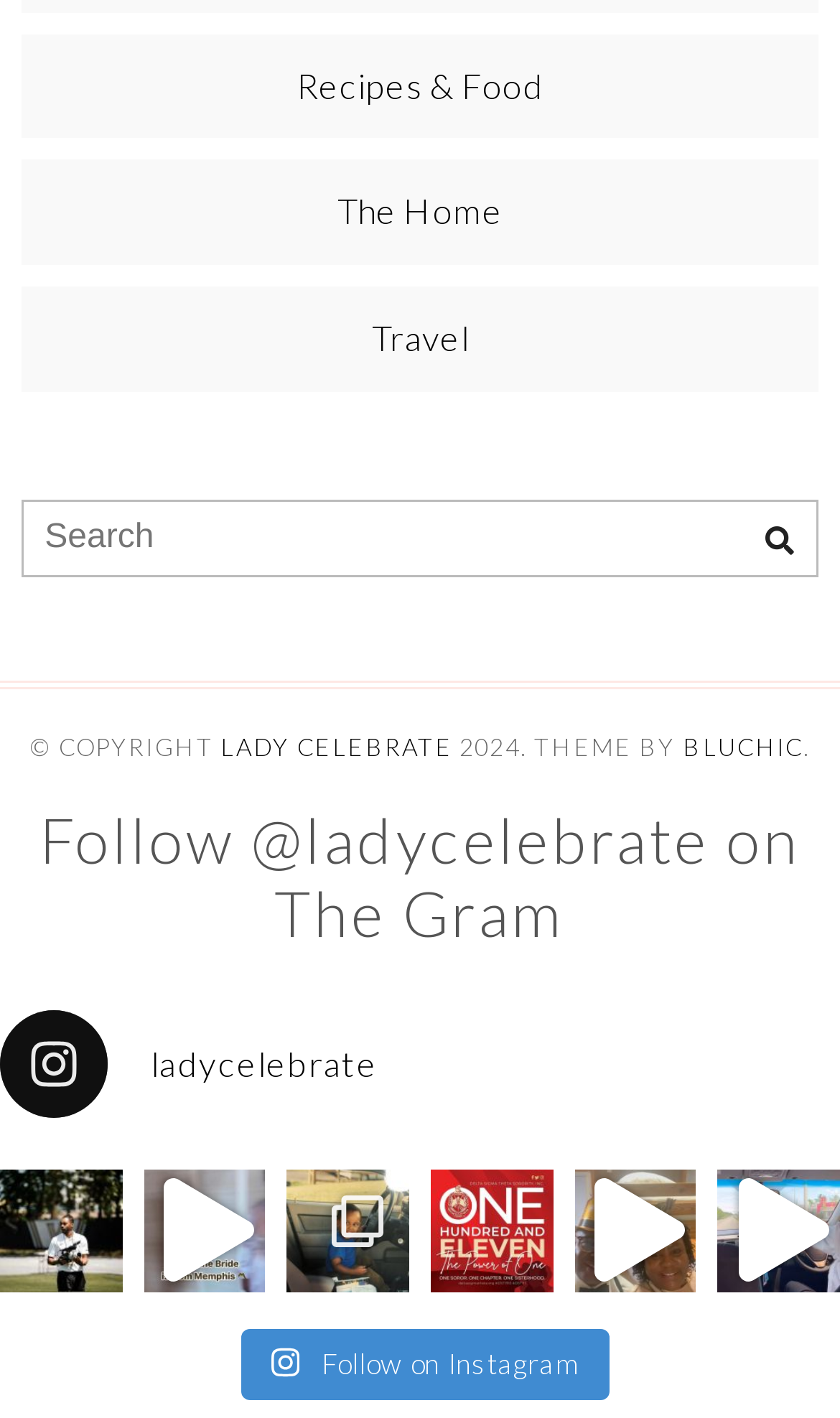Provide your answer in one word or a succinct phrase for the question: 
What is the name of the website?

LADY CELEBRATE